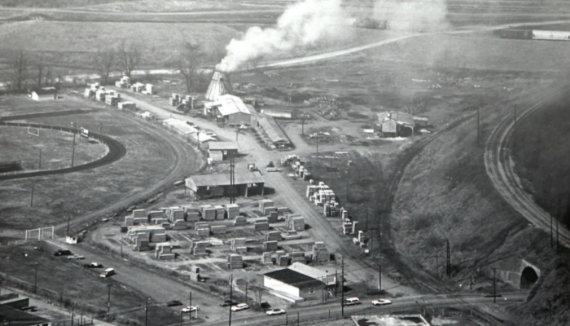Provide a one-word or short-phrase answer to the question:
What type of lumber does the Farrow Lumber Company produce?

High-quality hardwood lumber